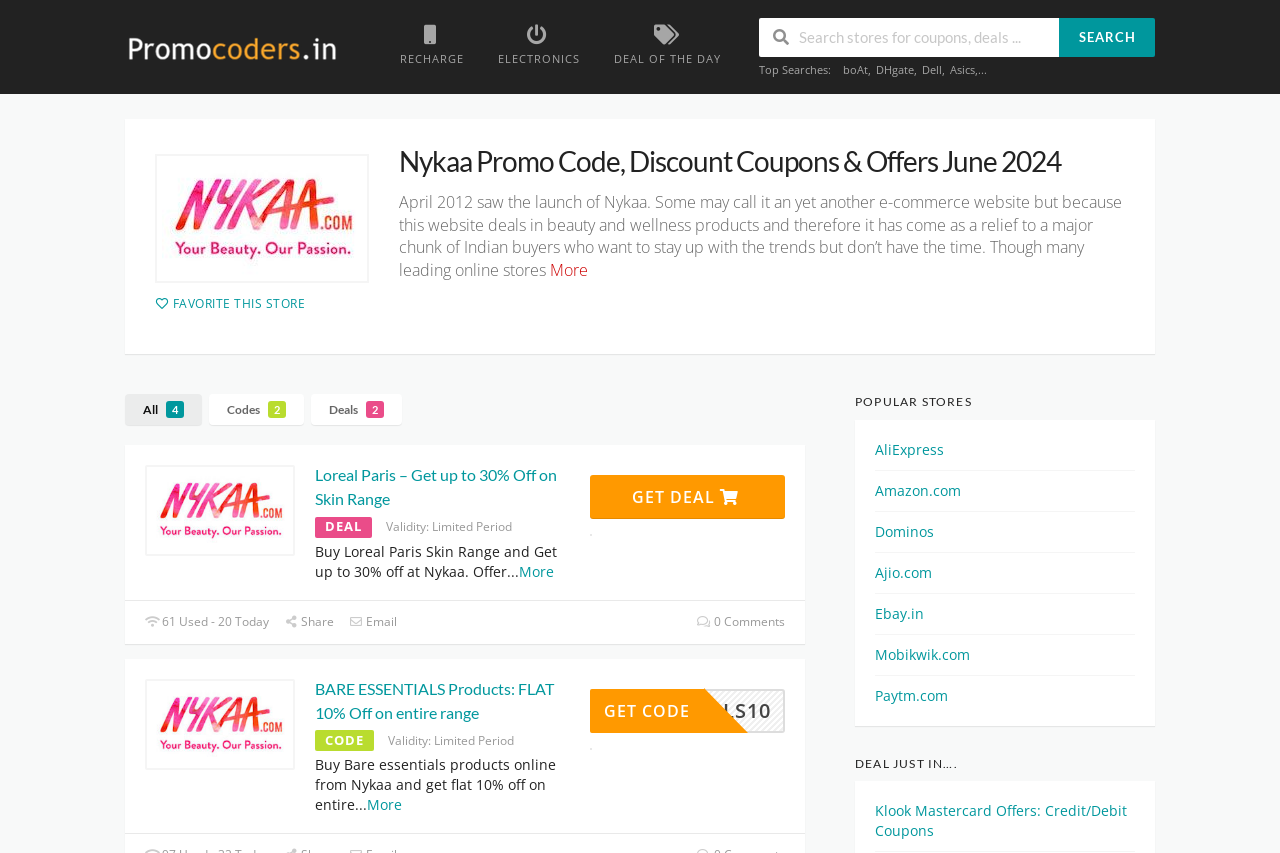Find the bounding box coordinates of the element's region that should be clicked in order to follow the given instruction: "View Loreal Paris deal". The coordinates should consist of four float numbers between 0 and 1, i.e., [left, top, right, bottom].

[0.246, 0.543, 0.441, 0.599]